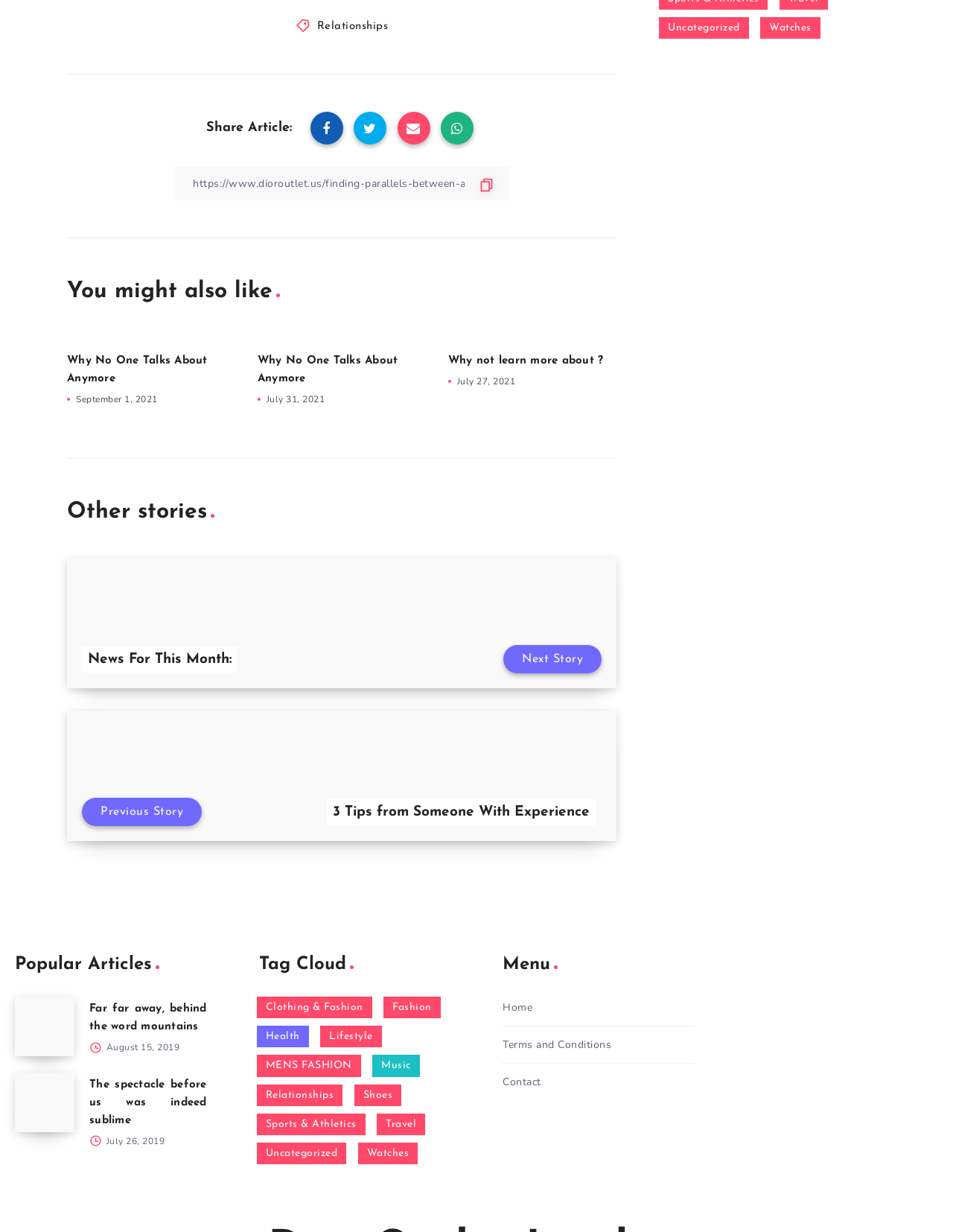What is the purpose of the textbox with the label 'Copy Link'?
Refer to the image and provide a thorough answer to the question.

The textbox with the label 'Copy Link' is likely used to copy the link of the current article, allowing users to share it easily.